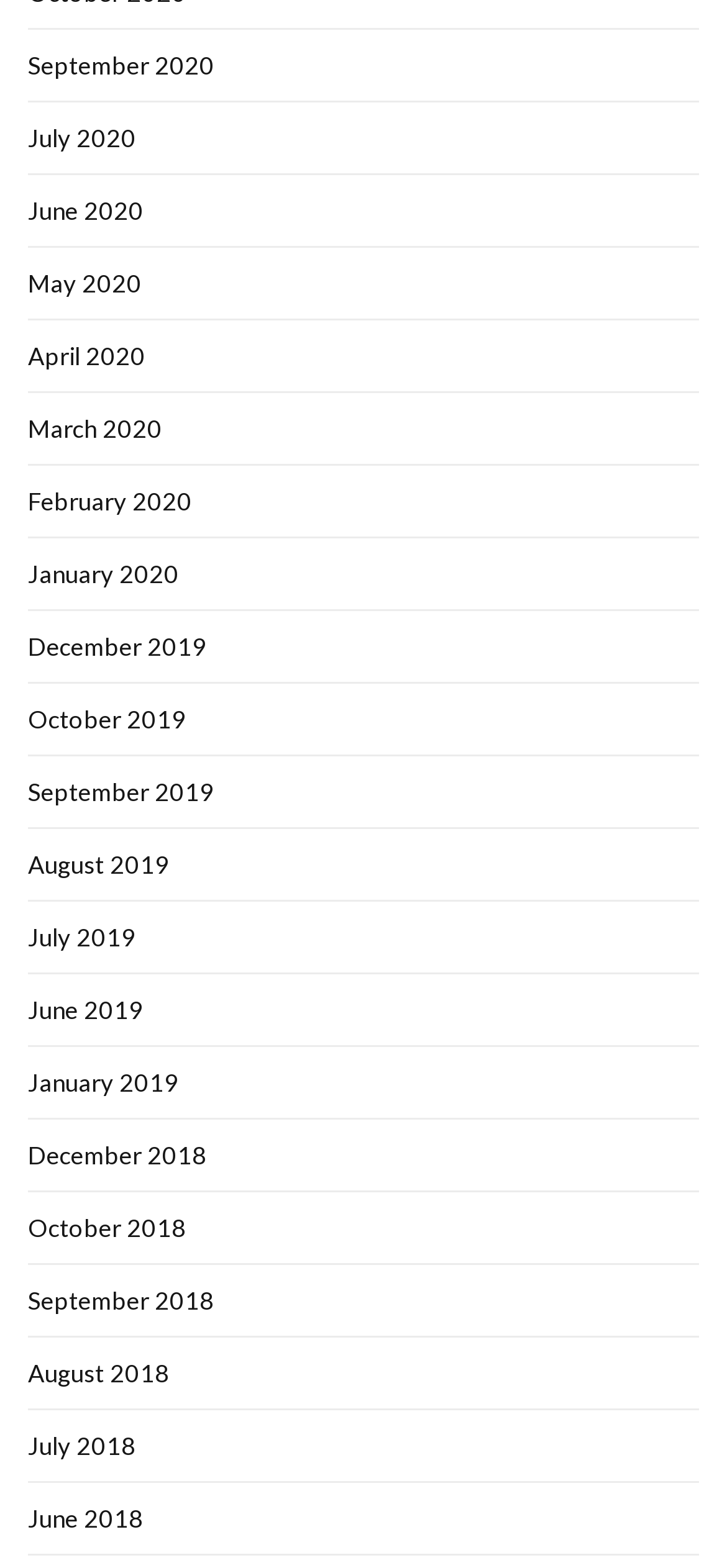Locate the bounding box of the UI element with the following description: "June 2020".

[0.038, 0.112, 0.962, 0.158]